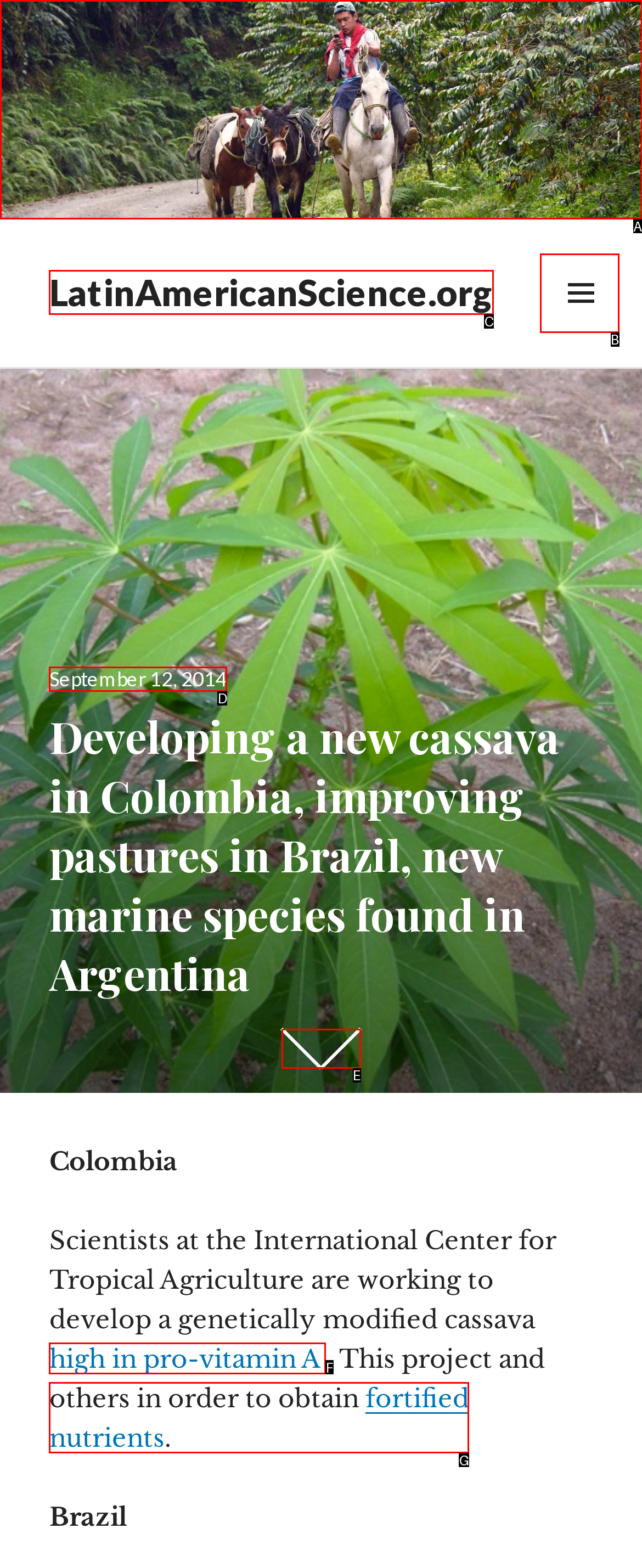From the given choices, determine which HTML element aligns with the description: fortified nutrients Respond with the letter of the appropriate option.

G